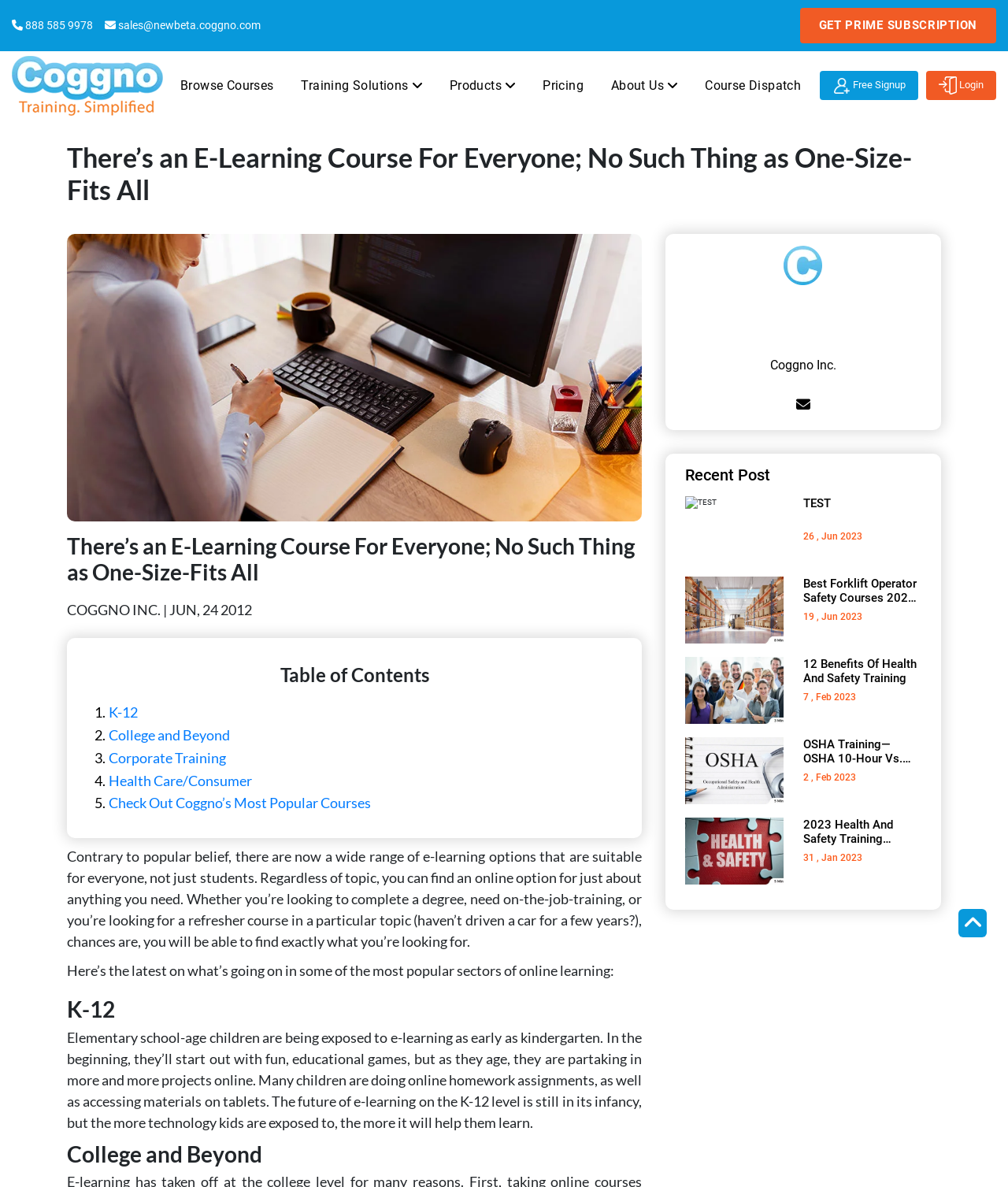Predict the bounding box coordinates of the area that should be clicked to accomplish the following instruction: "Click on the 'TEST' link". The bounding box coordinates should consist of four float numbers between 0 and 1, i.e., [left, top, right, bottom].

[0.797, 0.418, 0.824, 0.43]